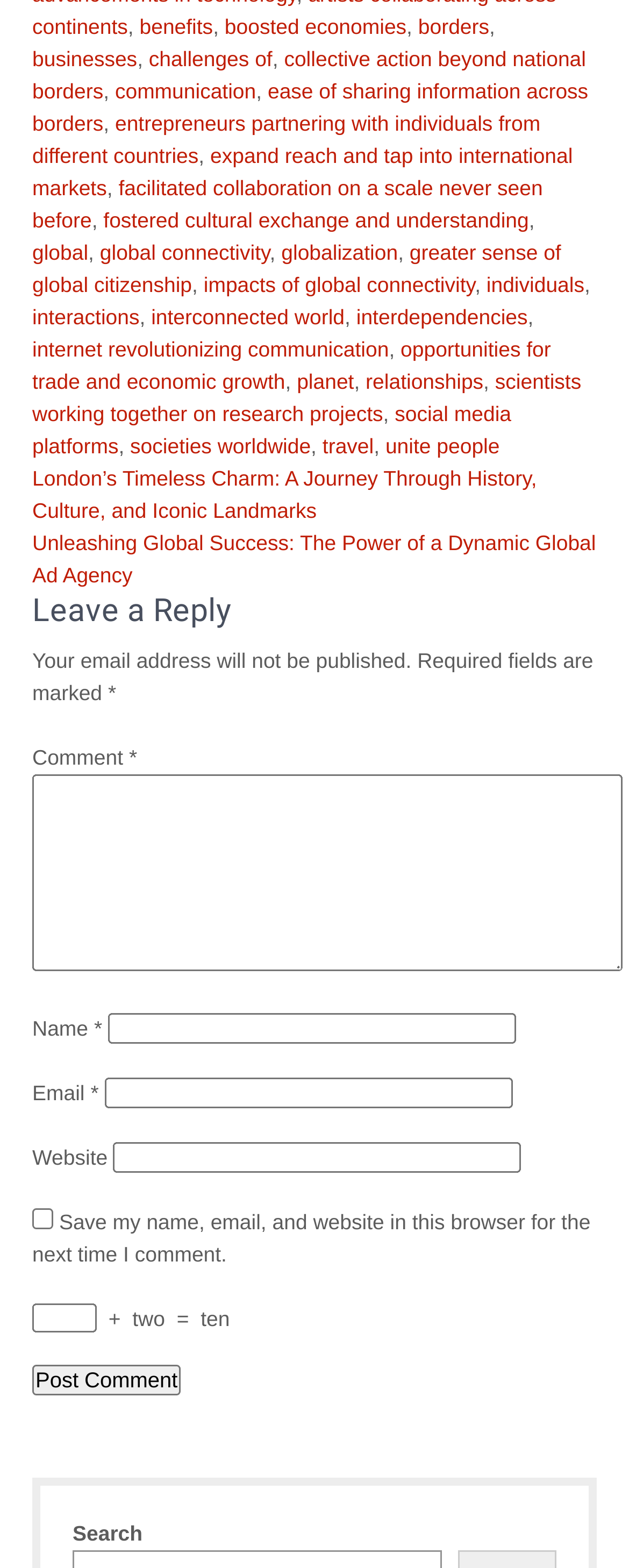Pinpoint the bounding box coordinates of the element that must be clicked to accomplish the following instruction: "Enter a comment in the text box". The coordinates should be in the format of four float numbers between 0 and 1, i.e., [left, top, right, bottom].

[0.051, 0.494, 0.99, 0.619]